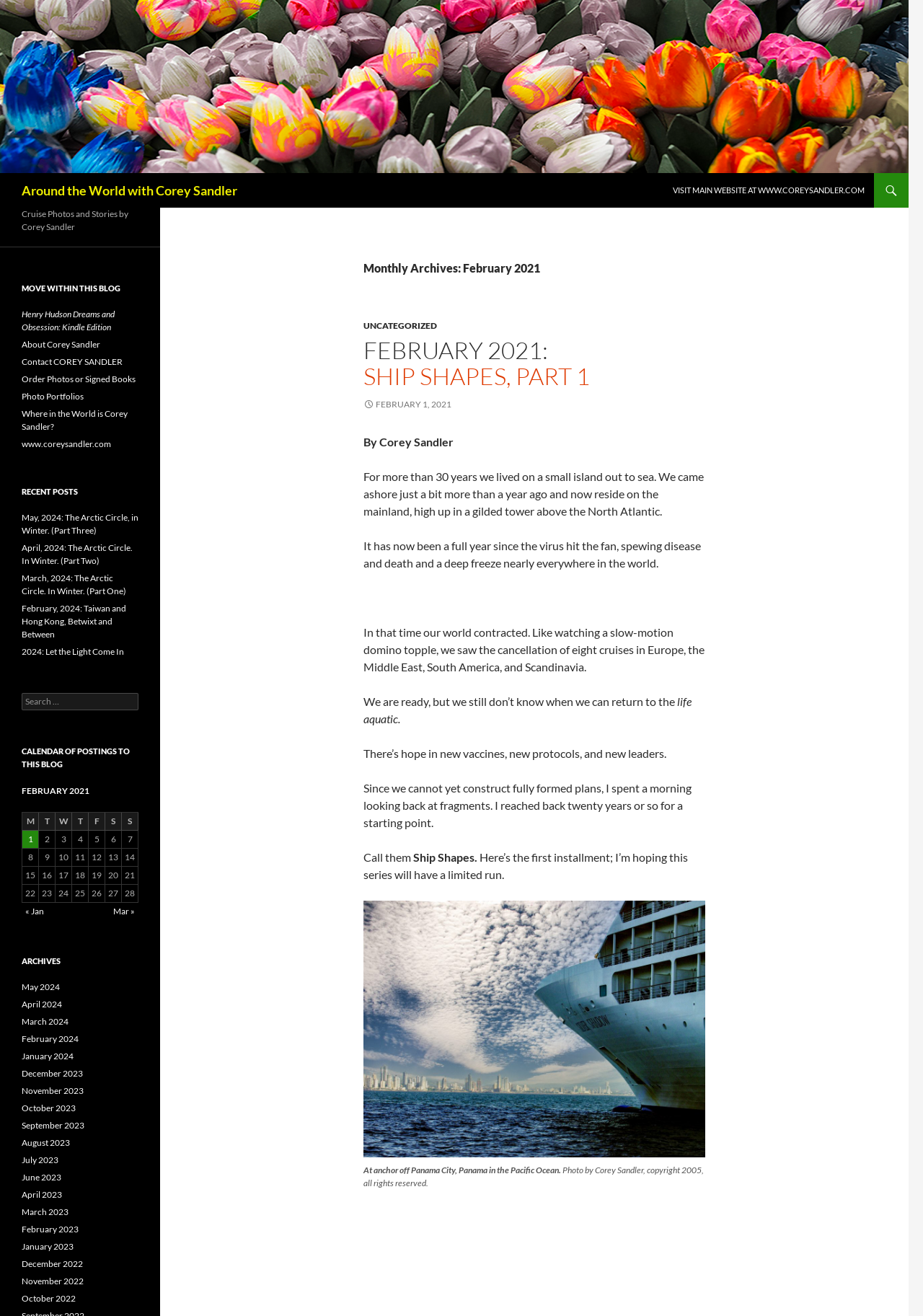Please locate the clickable area by providing the bounding box coordinates to follow this instruction: "Read the post about Taiwan’s Vulnerabilities".

None